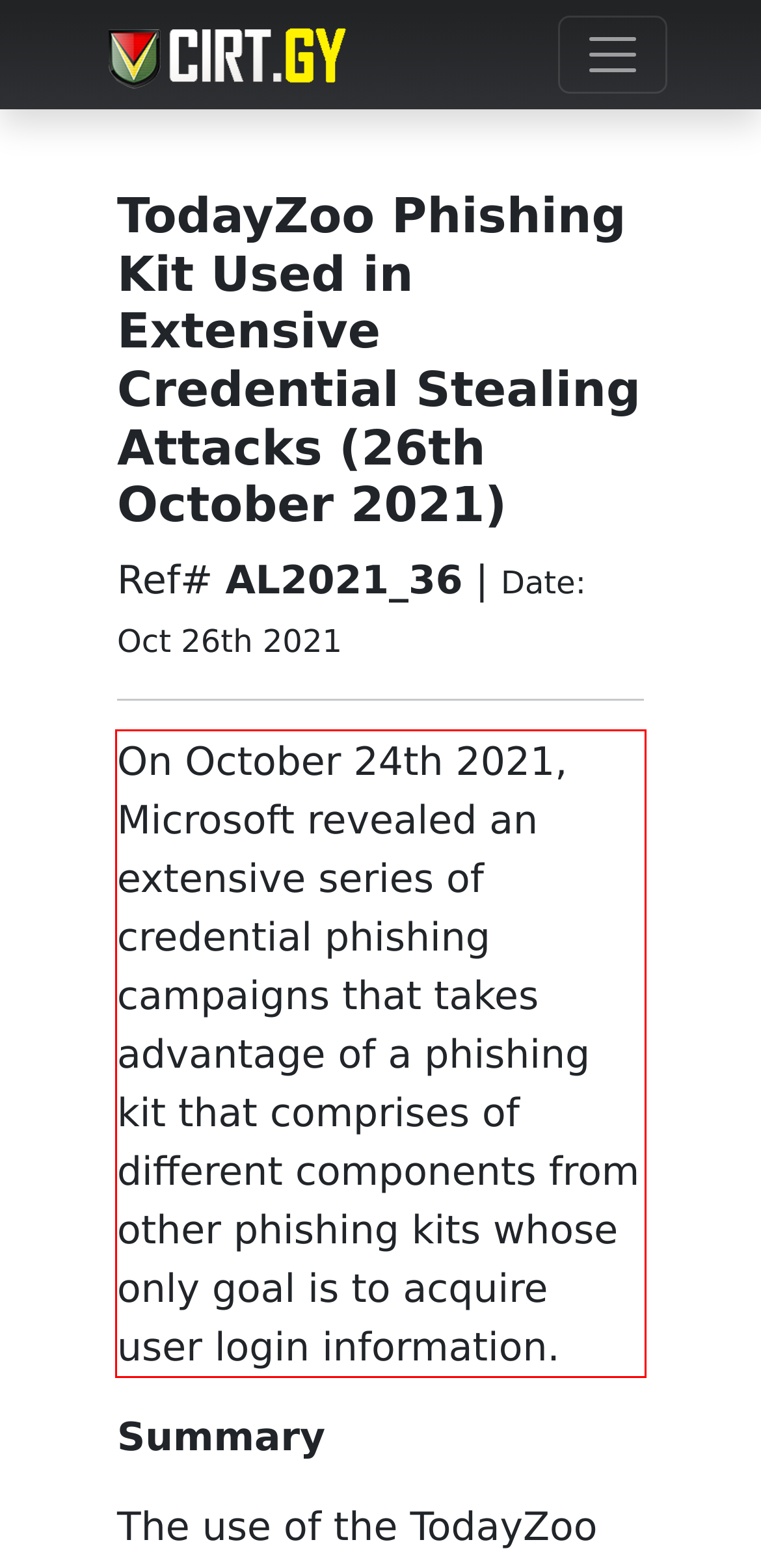You are given a screenshot of a webpage with a UI element highlighted by a red bounding box. Please perform OCR on the text content within this red bounding box.

On October 24th 2021, Microsoft revealed an extensive series of credential phishing campaigns that takes advantage of a phishing kit that comprises of different components from other phishing kits whose only goal is to acquire user login information.